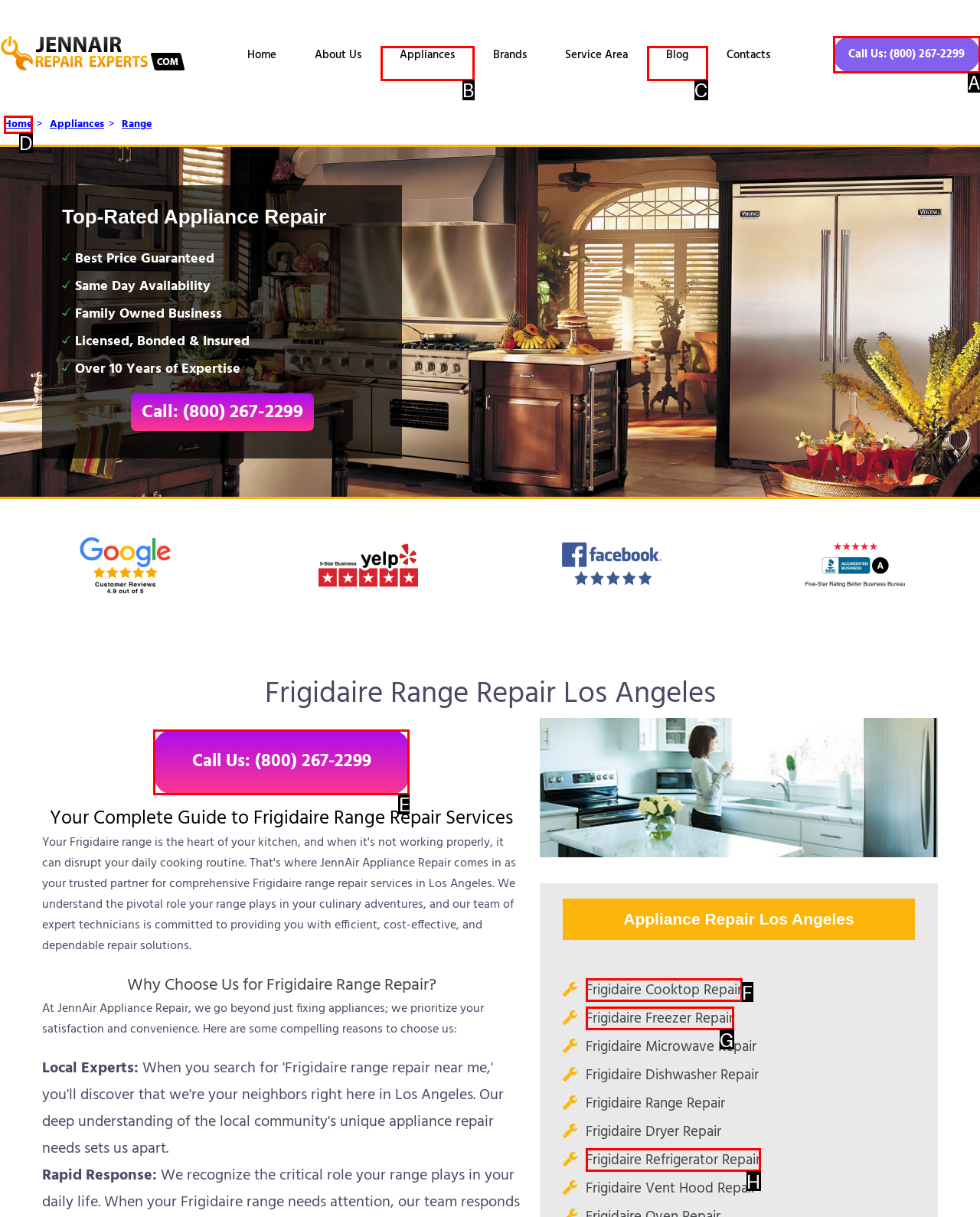Find the HTML element to click in order to complete this task: Call the phone number
Answer with the letter of the correct option.

A